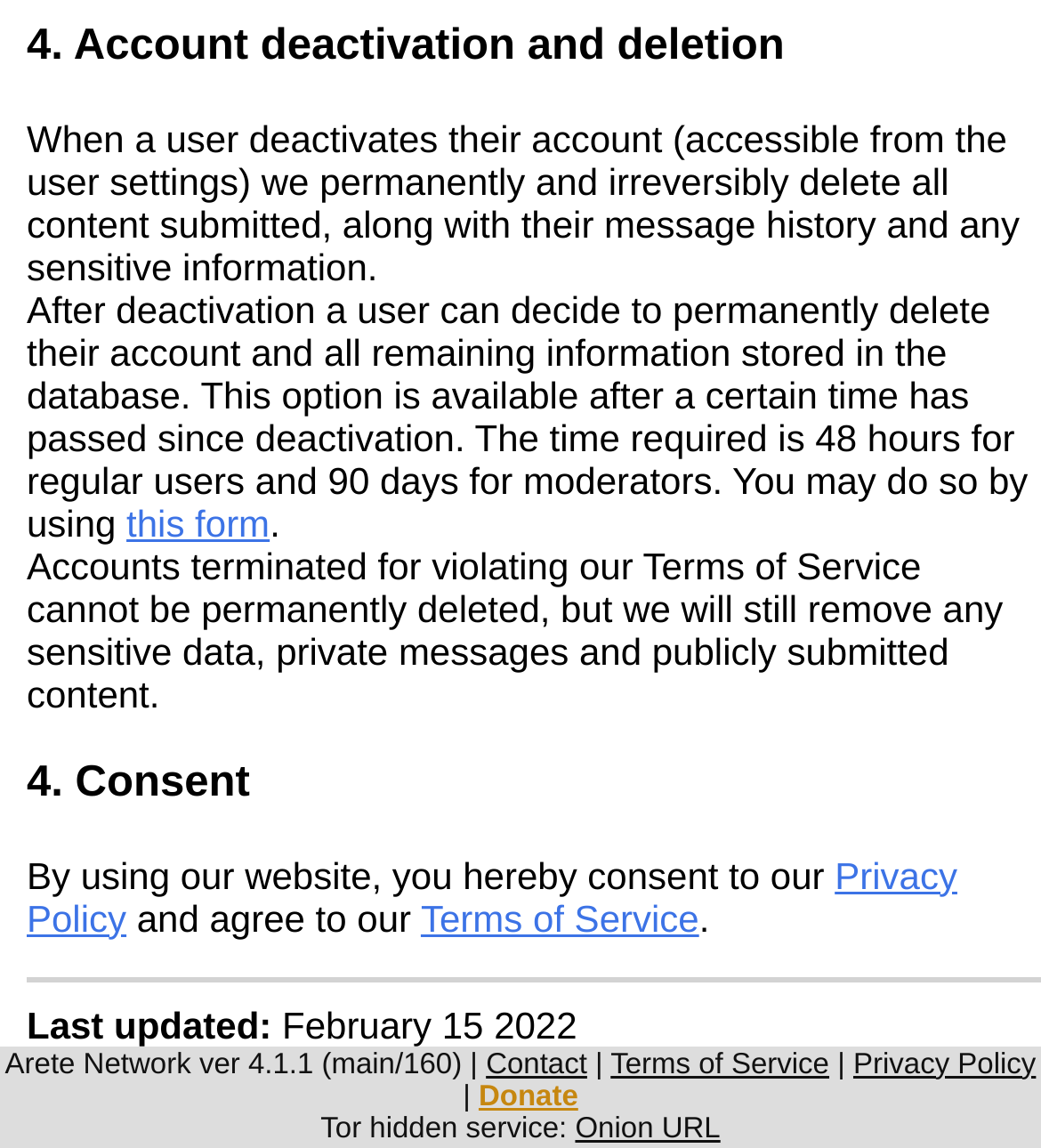Locate the bounding box of the UI element described by: "Terms of Service" in the given webpage screenshot.

[0.404, 0.78, 0.672, 0.818]